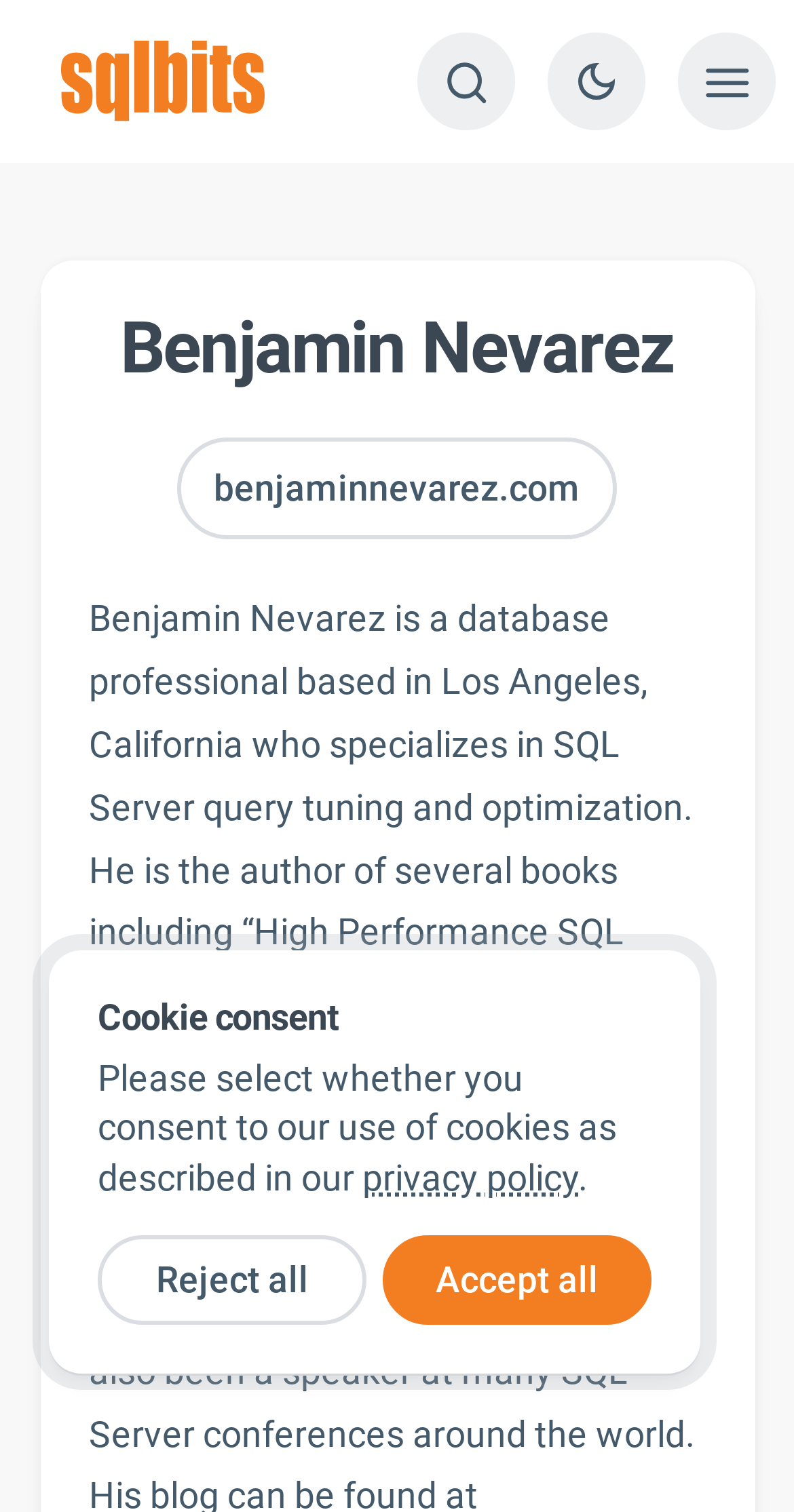Using the description: "alt="sqlbits"", identify the bounding box of the corresponding UI element in the screenshot.

[0.076, 0.027, 0.332, 0.081]